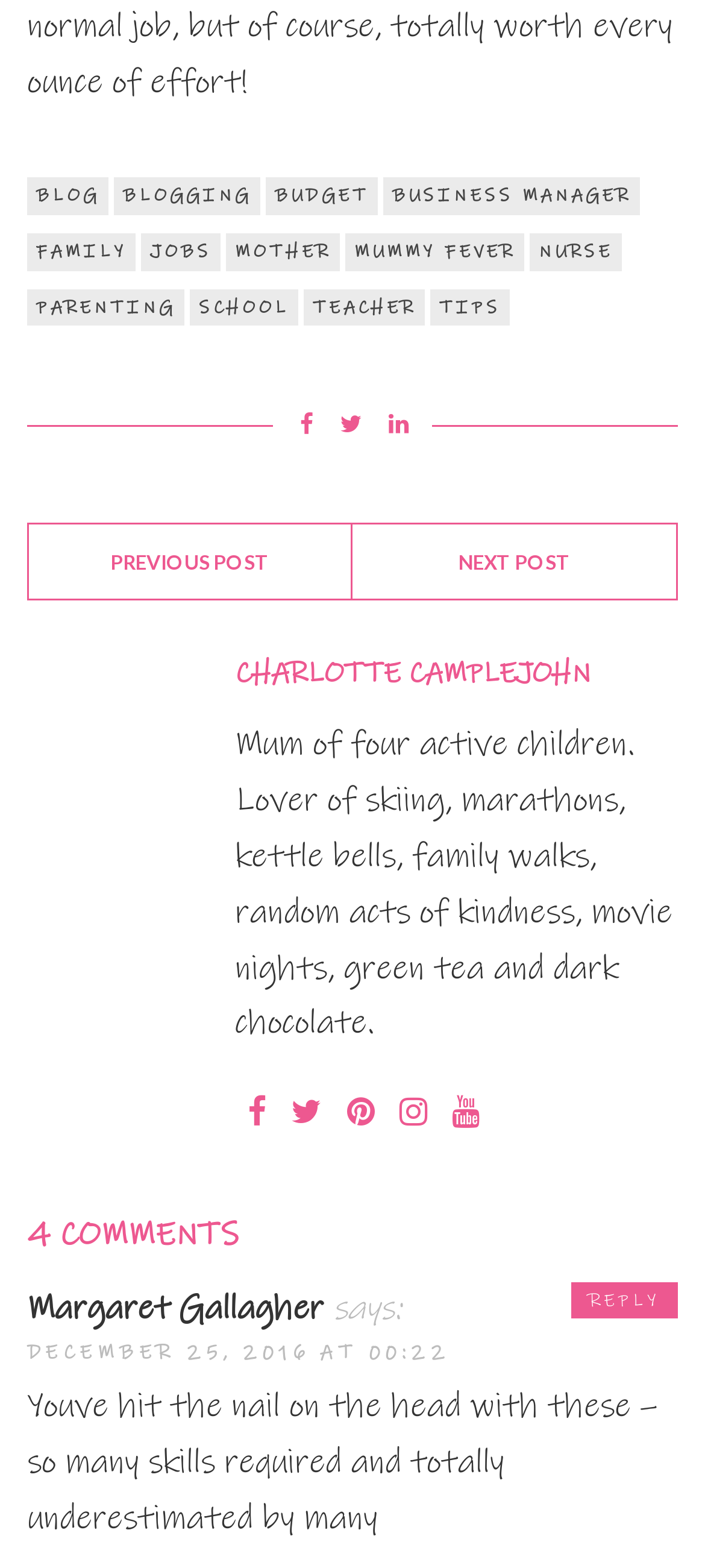What is the name of the person who made the first comment?
Kindly answer the question with as much detail as you can.

The name of the person who made the first comment is mentioned in the StaticText element with the text 'Margaret Gallagher'. This element is located within the comment section.